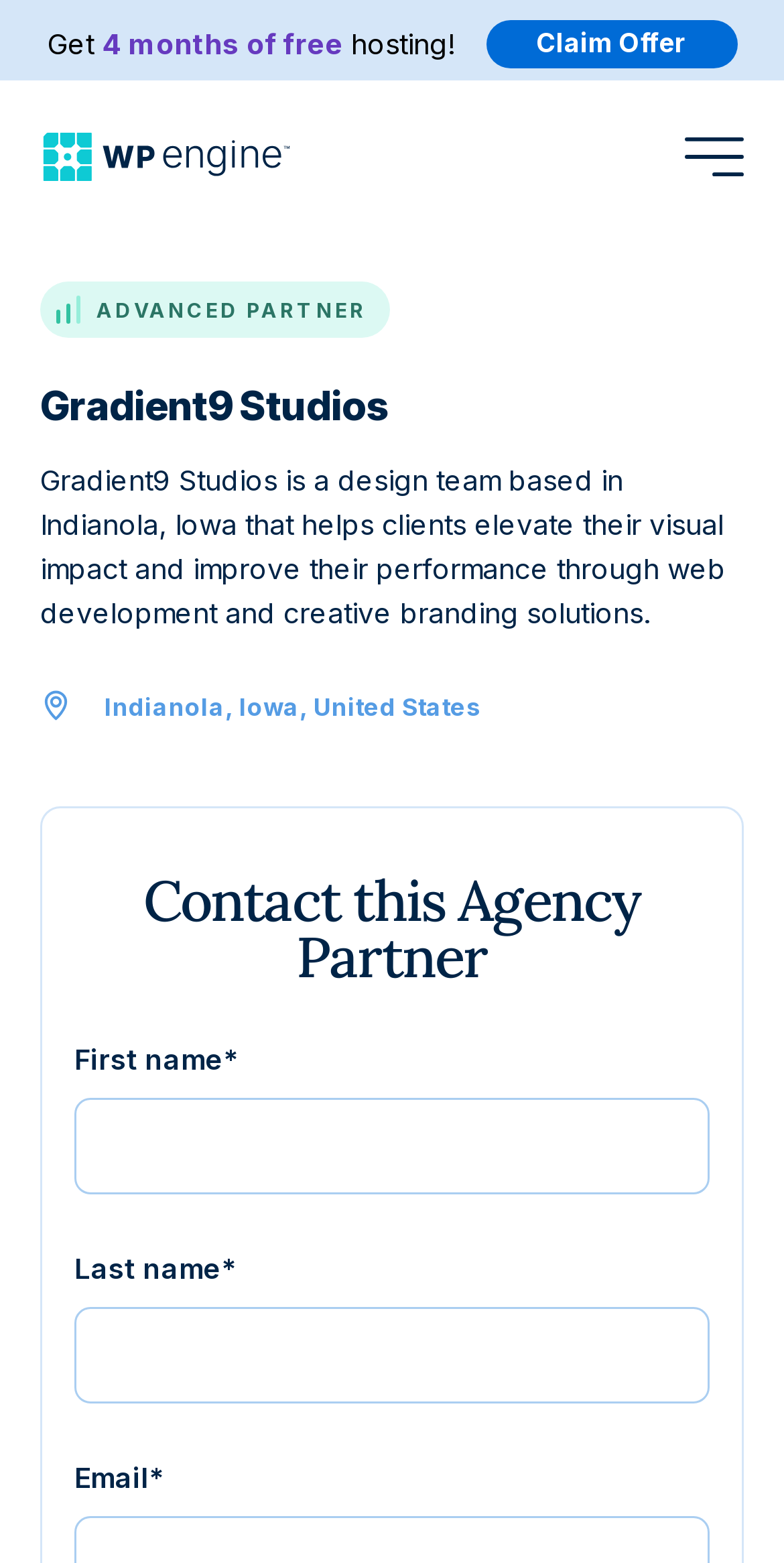Locate the bounding box coordinates of the UI element described by: "aria-label="Open menu"". Provide the coordinates as four float numbers between 0 and 1, formatted as [left, top, right, bottom].

[0.836, 0.051, 0.985, 0.149]